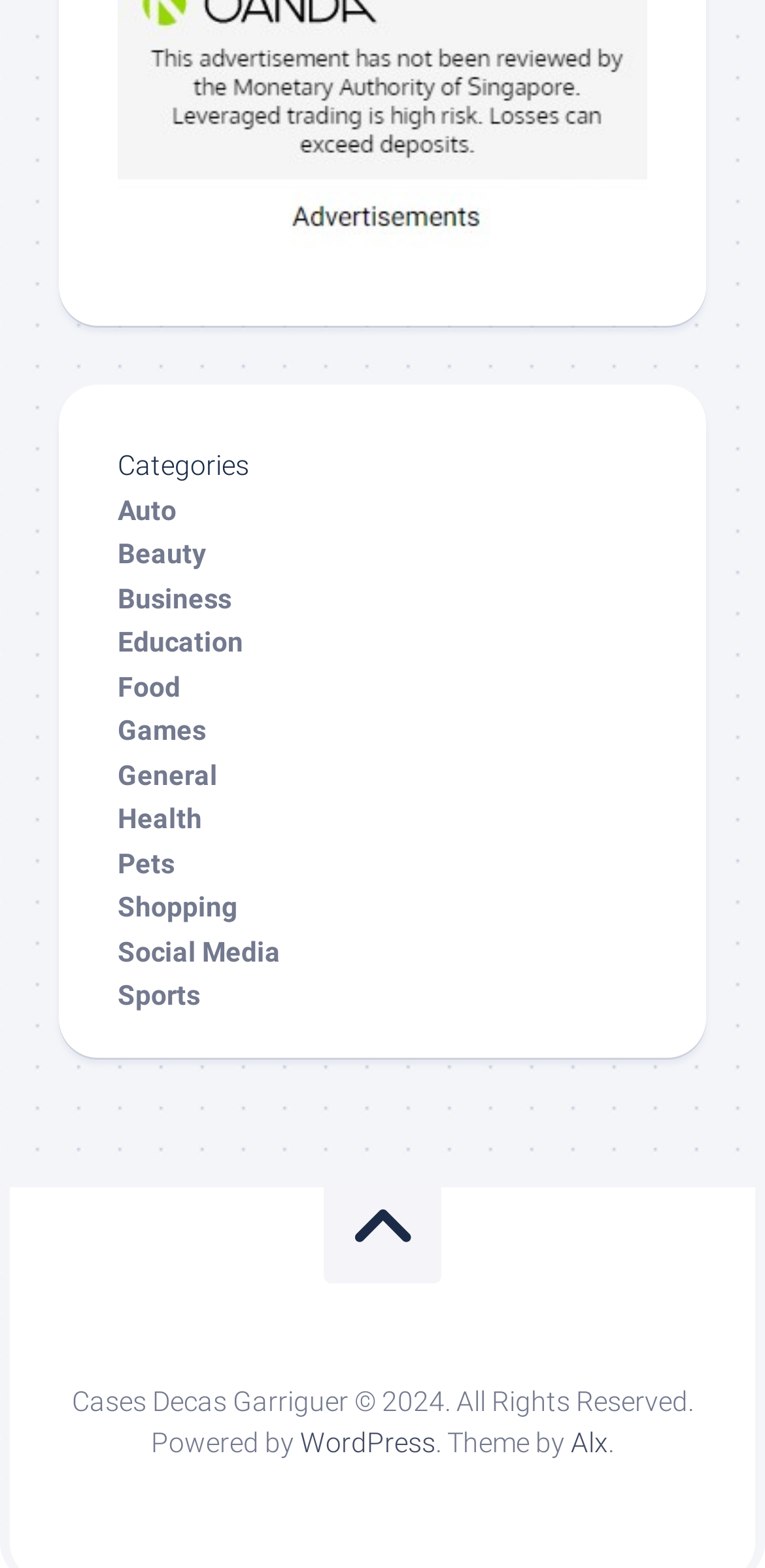Please provide the bounding box coordinates for the element that needs to be clicked to perform the instruction: "Browse the 'Beauty' section". The coordinates must consist of four float numbers between 0 and 1, formatted as [left, top, right, bottom].

[0.154, 0.343, 0.269, 0.363]